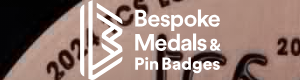Give a concise answer using one word or a phrase to the following question:
What kind of aesthetic does the background suggest?

Sophisticated